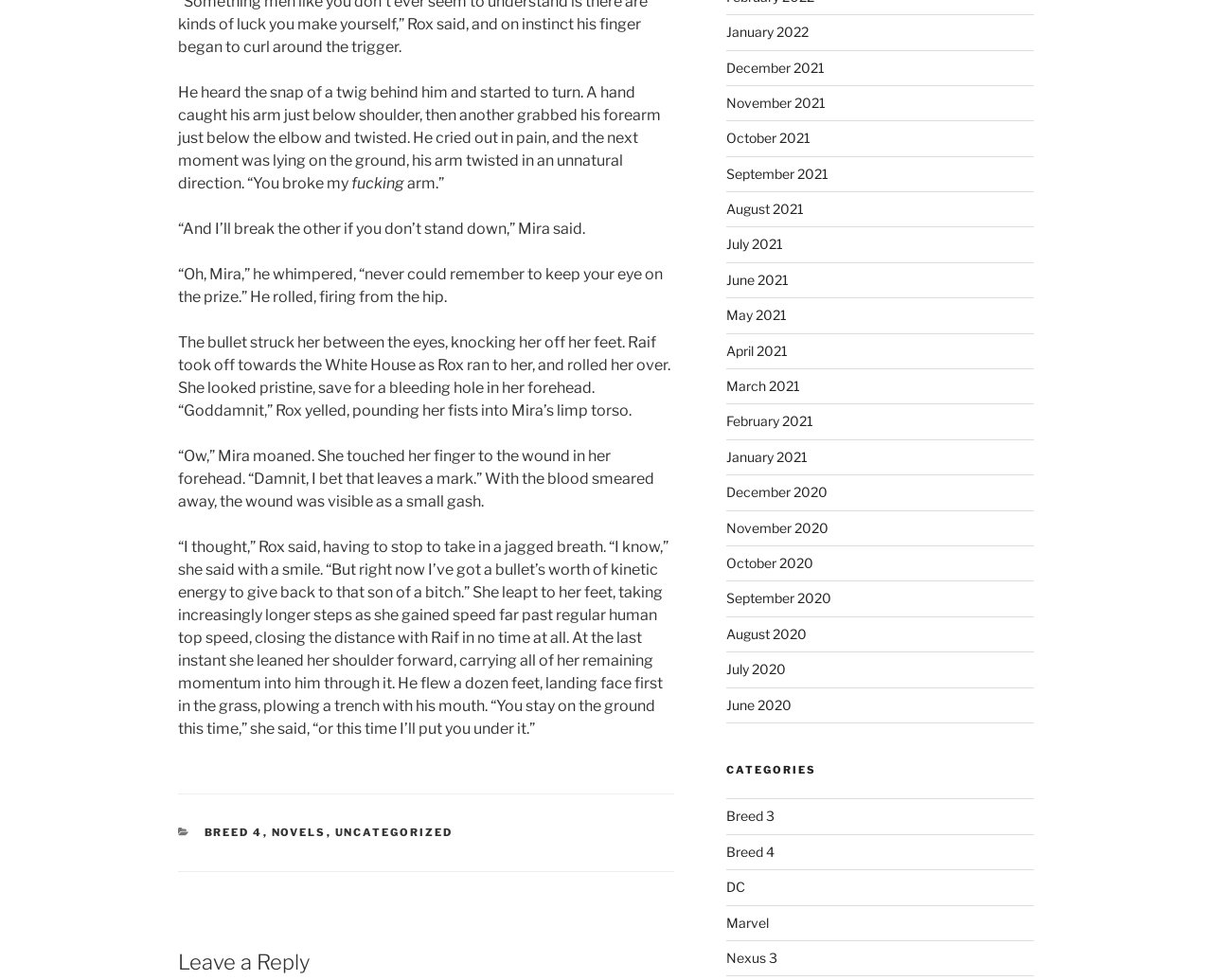Could you indicate the bounding box coordinates of the region to click in order to complete this instruction: "View the 'January 2022' archives".

[0.599, 0.024, 0.667, 0.041]